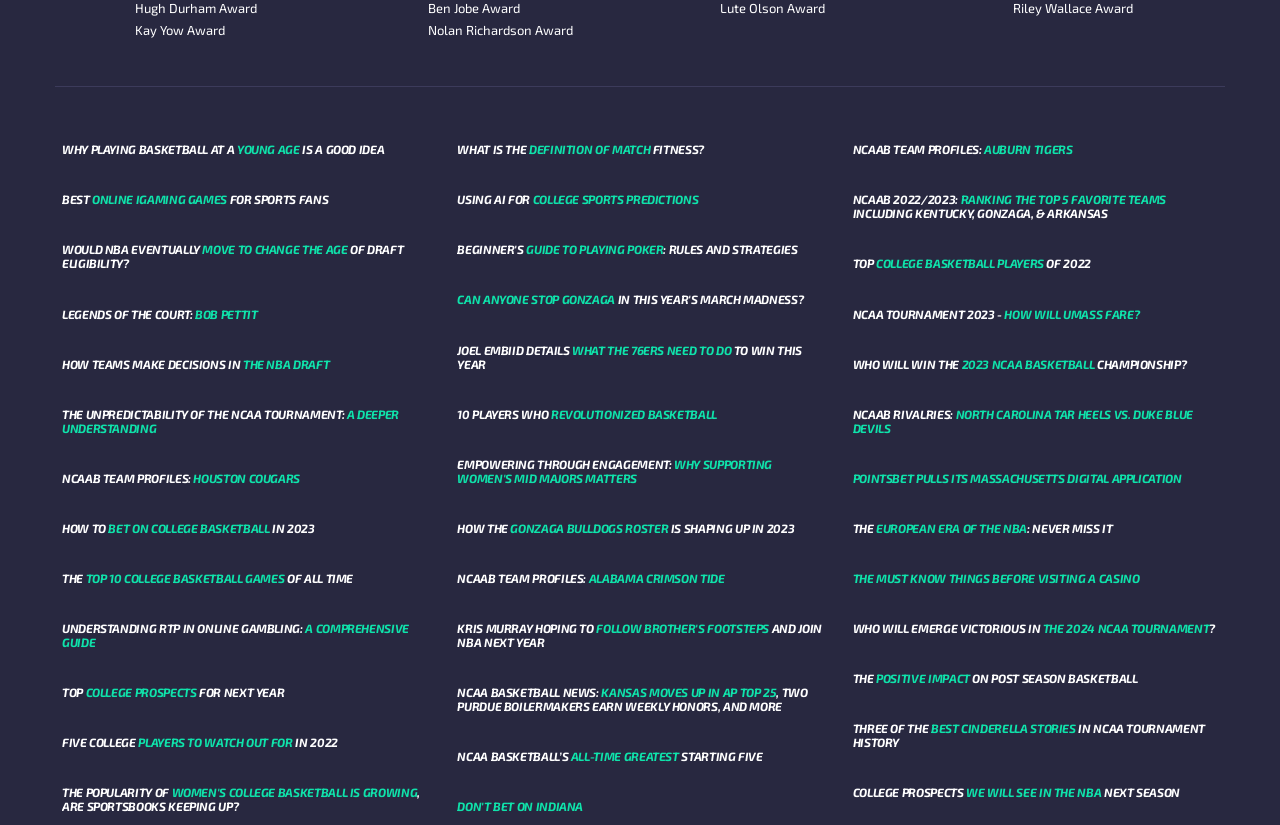Kindly determine the bounding box coordinates for the clickable area to achieve the given instruction: "Read about 'THE TOP 10 COLLEGE BASKETBALL GAMES OF ALL TIME'".

[0.048, 0.692, 0.334, 0.709]